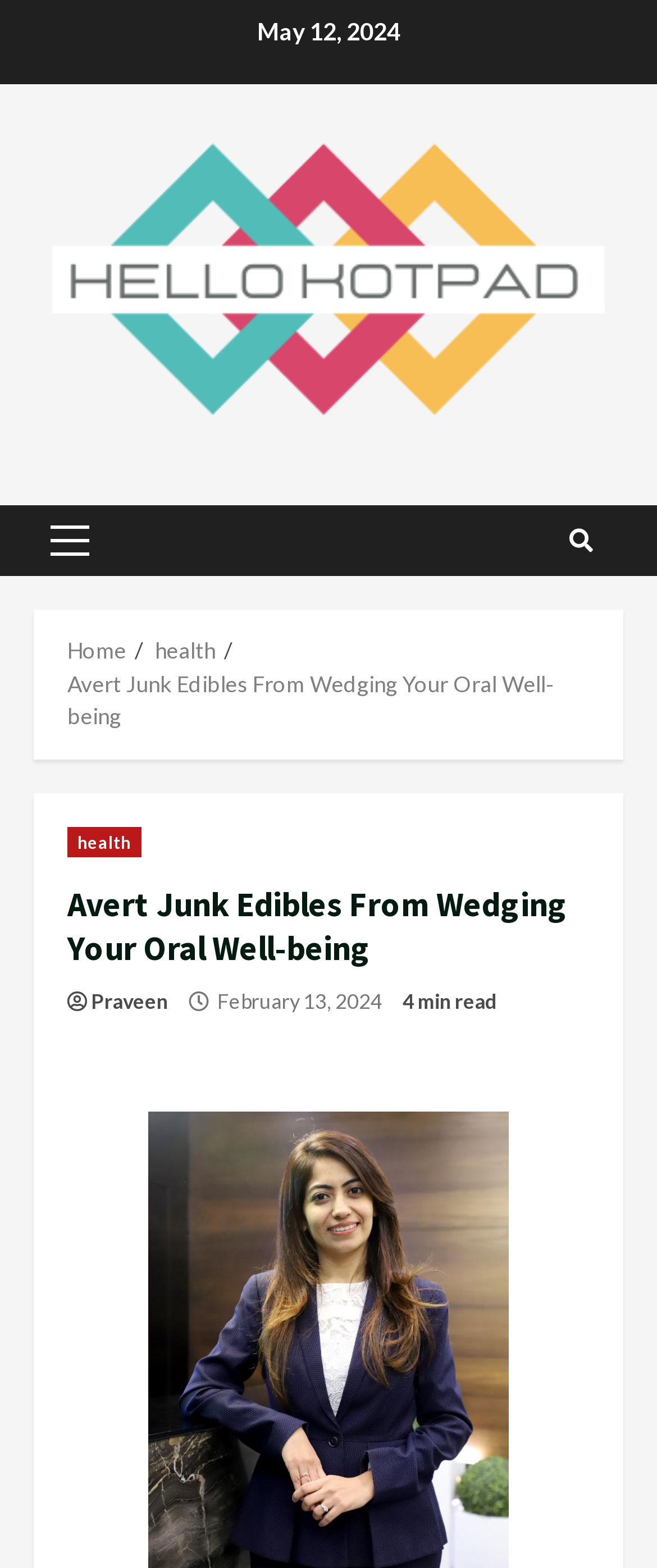Find the bounding box coordinates for the area that must be clicked to perform this action: "read article about oral well-being".

[0.103, 0.427, 0.844, 0.465]